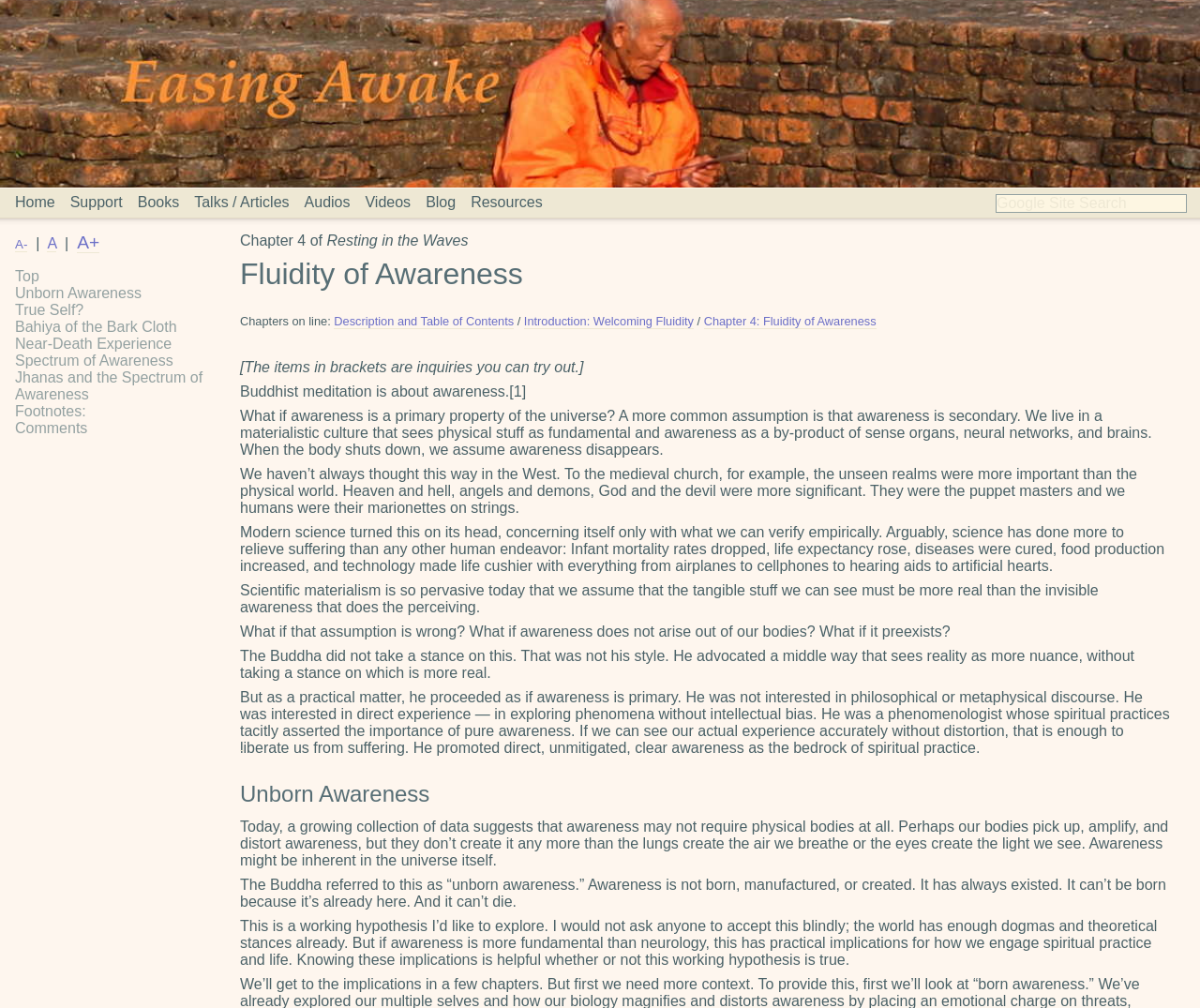Can you find and generate the webpage's heading?

Fluidity of Awareness